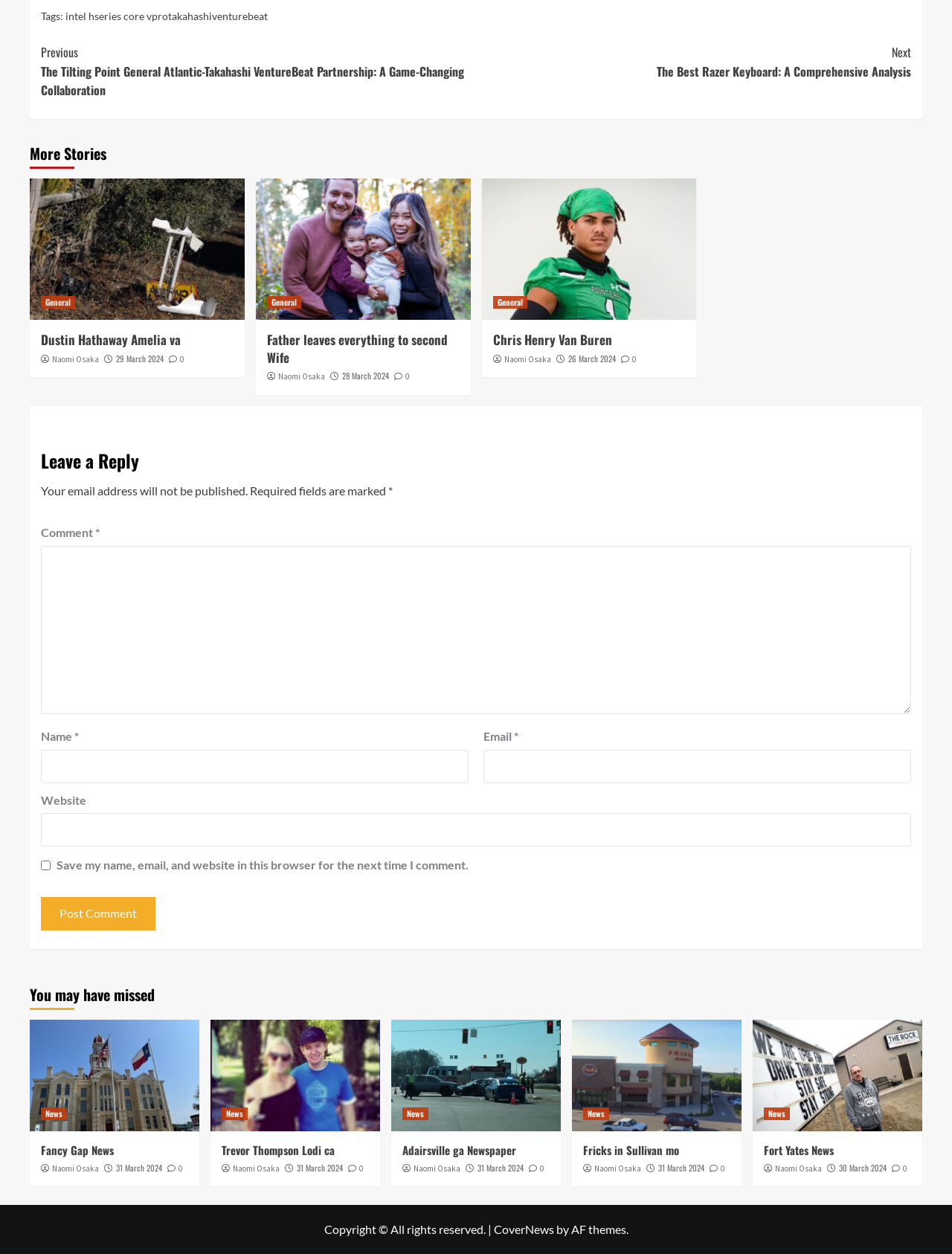How many comments can be posted at a time?
Can you provide a detailed and comprehensive answer to the question?

The webpage has a single comment box and a 'Post Comment' button, which suggests that only one comment can be posted at a time.